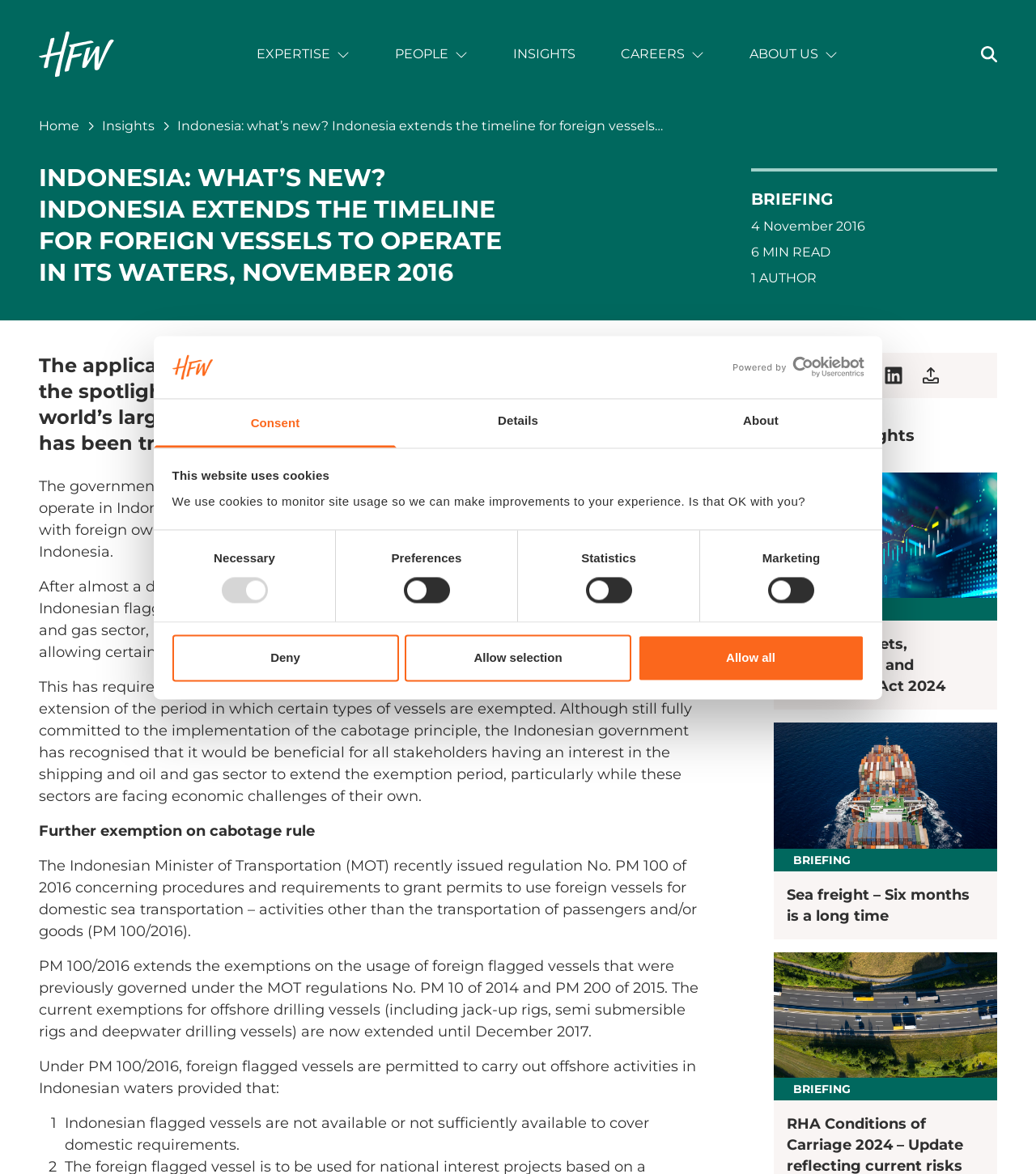Using the element description provided, determine the bounding box coordinates in the format (top-left x, top-left y, bottom-right x, bottom-right y). Ensure that all values are floating point numbers between 0 and 1. Element description: About us

[0.711, 0.032, 0.821, 0.06]